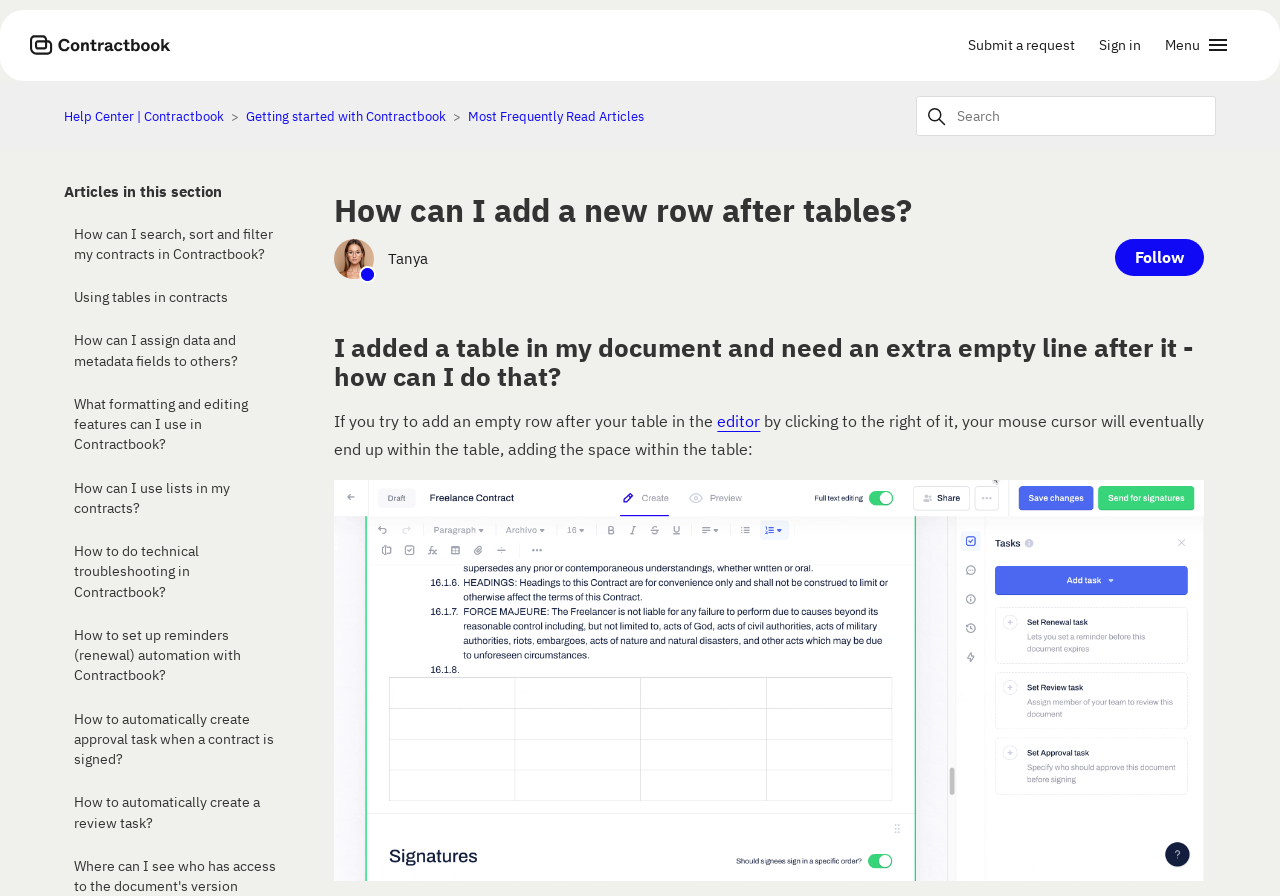What is the topic of the current article?
Refer to the screenshot and answer in one word or phrase.

Adding a new row after tables